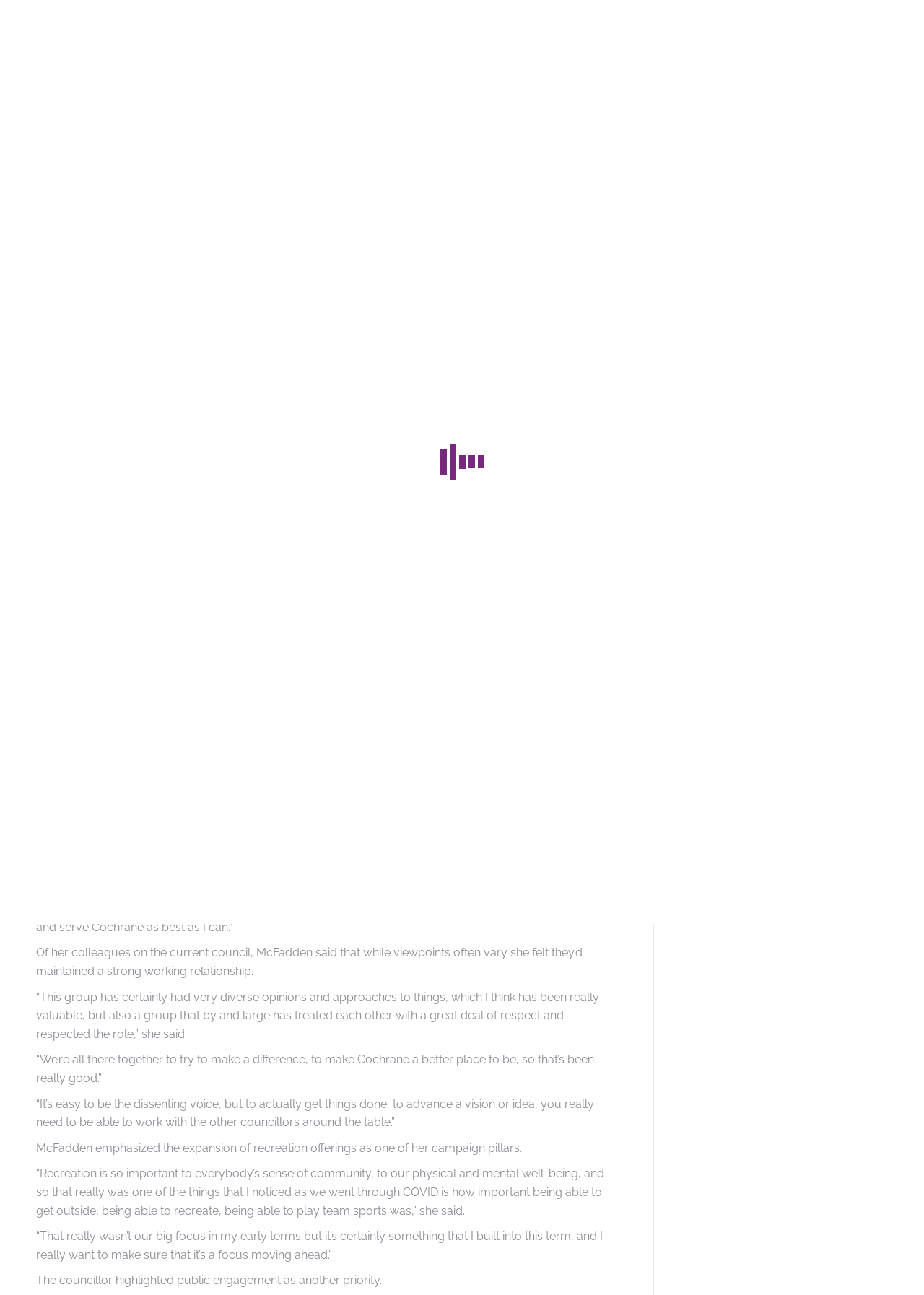Extract the main title from the webpage and generate its text.

Councillor Tara McFadden looks to finish goals of virus-impacted term